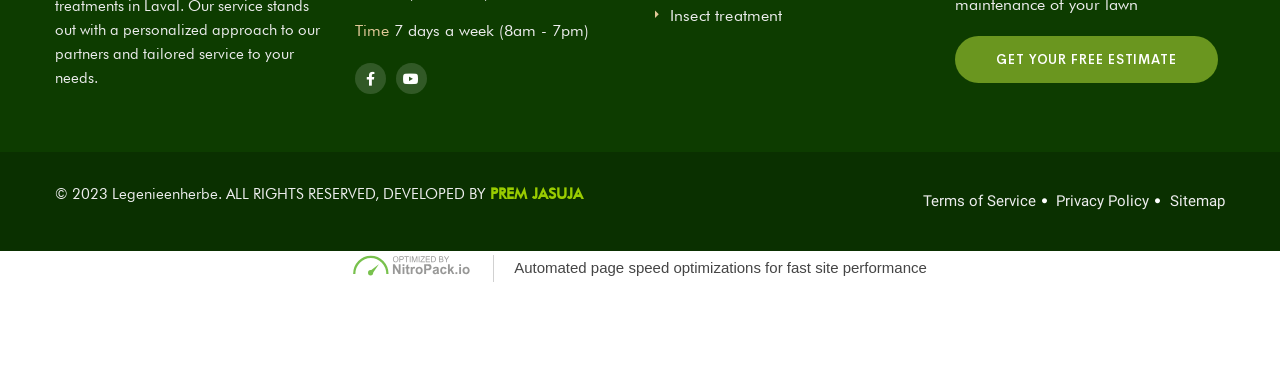Identify the bounding box of the UI element described as follows: "Get your free estimate". Provide the coordinates as four float numbers in the range of 0 to 1 [left, top, right, bottom].

[0.746, 0.325, 0.952, 0.453]